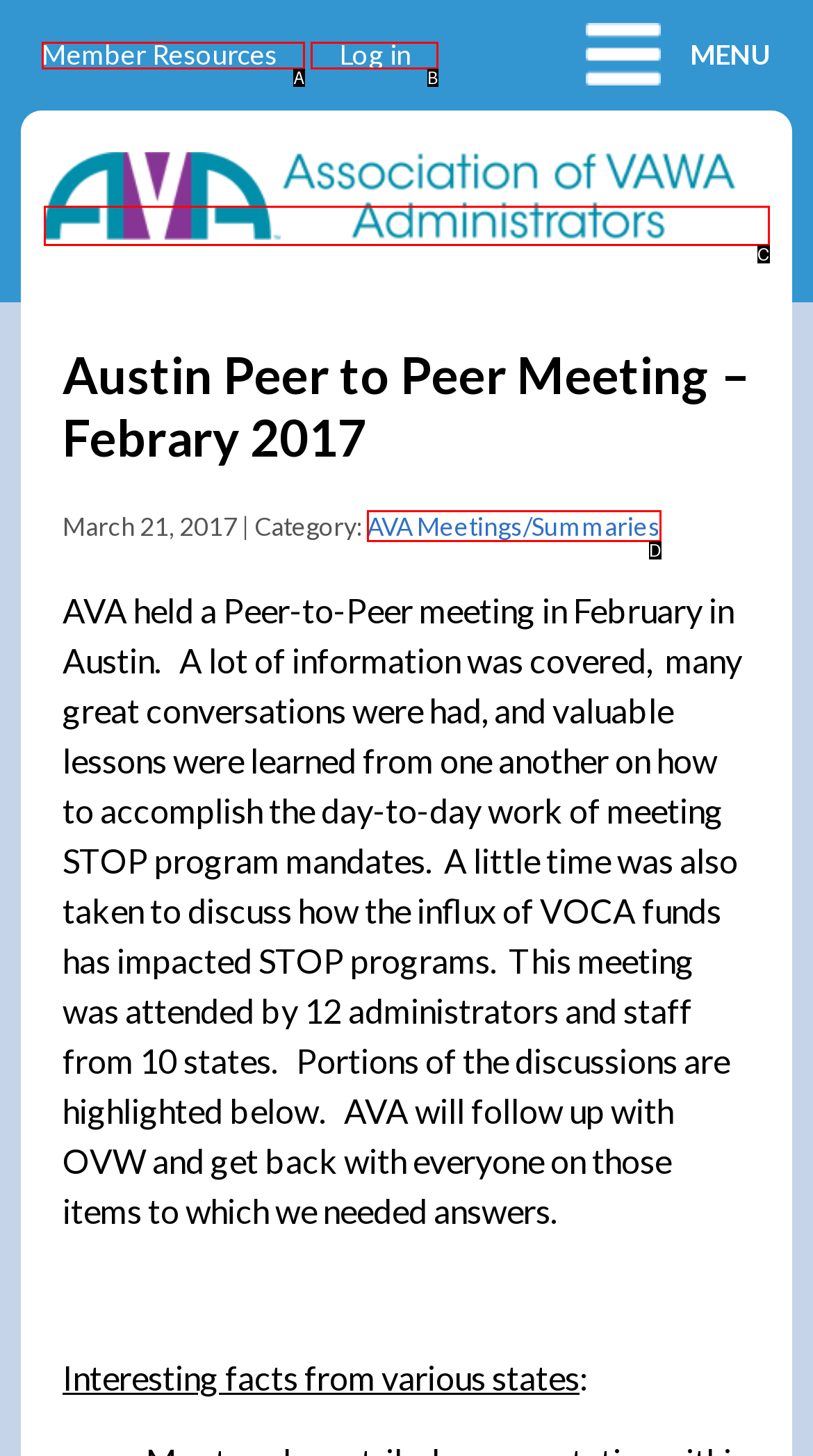Select the HTML element that matches the description: alt="about link" name="about"
Respond with the letter of the correct choice from the given options directly.

None